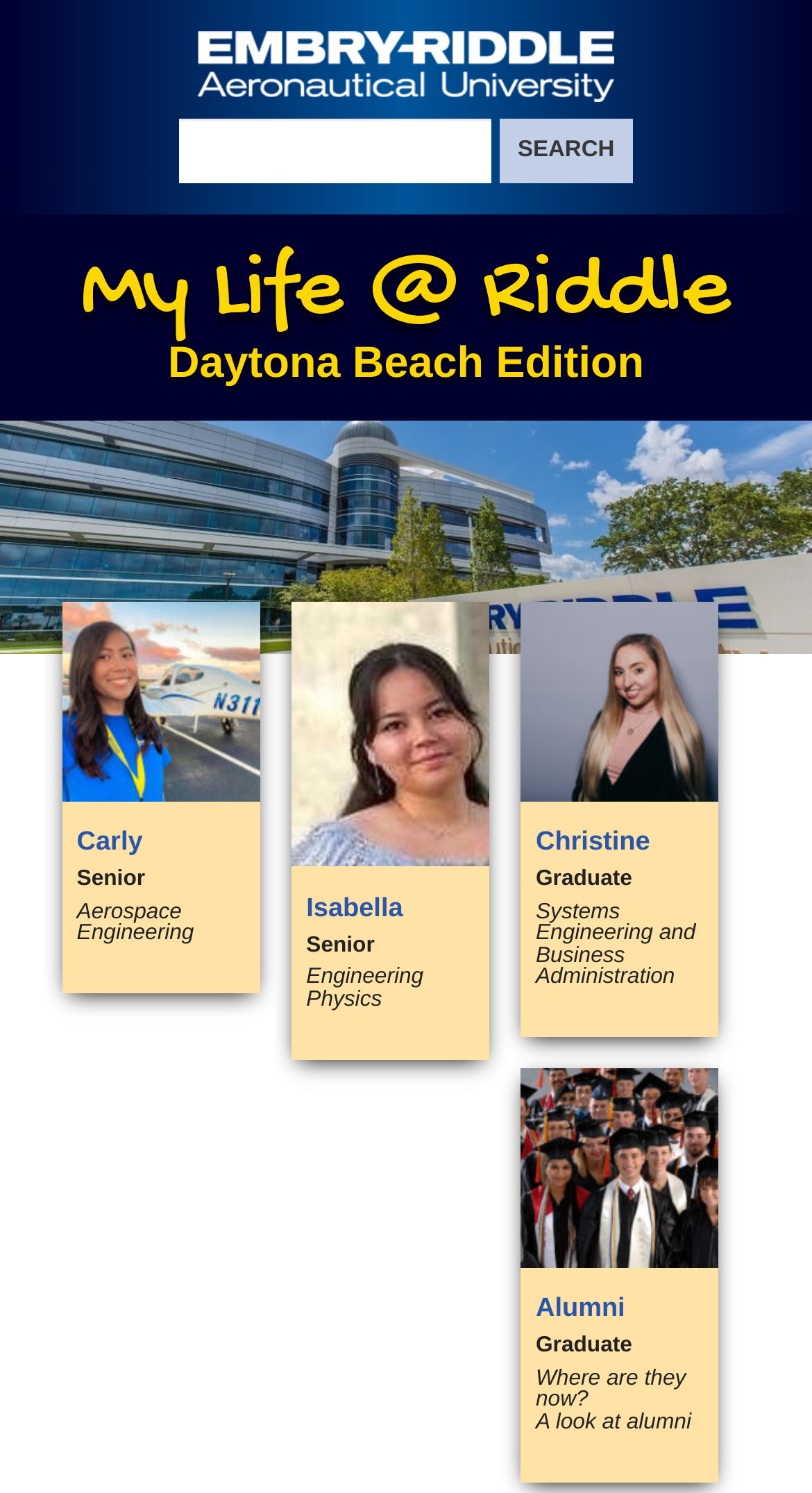What is the last link on the page?
Refer to the image and respond with a one-word or short-phrase answer.

Alumni Graduate Where are they now?